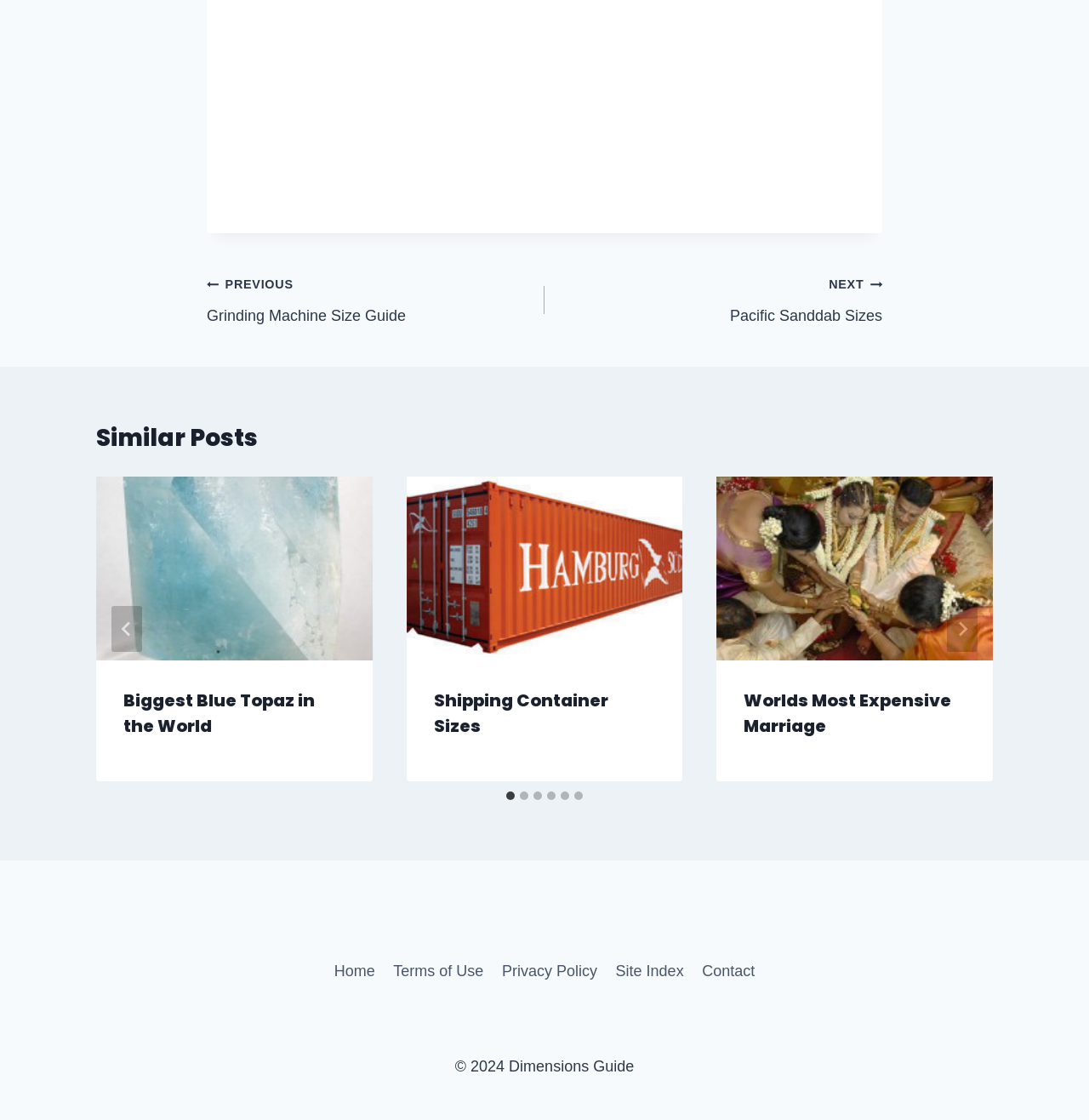How many navigation links are there in the footer?
Please utilize the information in the image to give a detailed response to the question.

I counted the number of link elements inside the navigation element with the text 'Footer Navigation', which indicates that there are 5 navigation links in the footer.